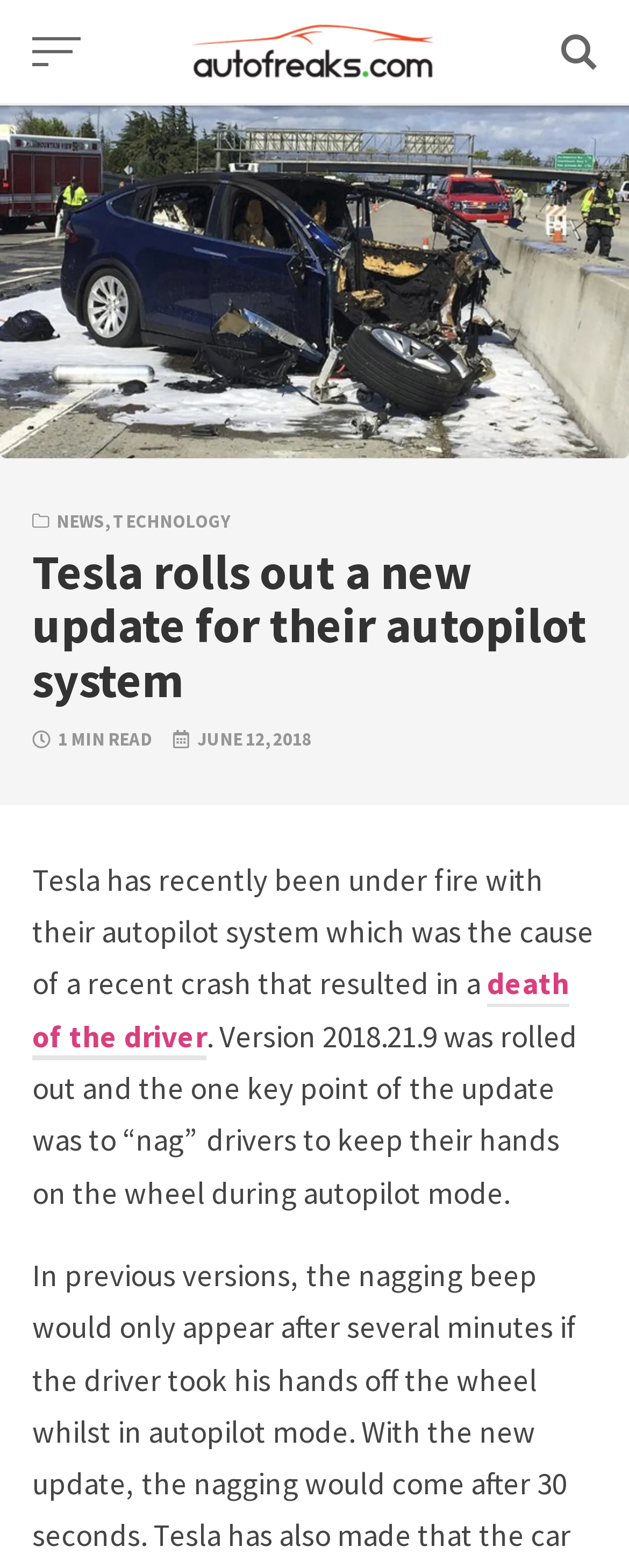Provide a thorough description of the webpage's content and layout.

The webpage is about Tesla's autopilot system, specifically a new update rolled out to address recent issues. At the top left, there is a "Skip to content" link. Next to it, there is a button with no text, and on the right side, there is a button with an icon. Below these elements, there is a link to "Autofreaks.com" with an accompanying image.

On the top right, there is a button with an icon, which when clicked, reveals a dropdown menu with links to "NEWS" and "TECHNOLOGY". Below this button, there is a heading that reads "Tesla rolls out a new update for their autopilot system". To the right of the heading, there is a text that indicates the article is a "1 MIN READ" and was published on "JUNE 12, 2018".

The main content of the webpage starts below the heading, with a paragraph of text that discusses Tesla's autopilot system being under fire due to a recent crash. The text continues, mentioning the rollout of version 2018.21.9, which aims to "nag" drivers to keep their hands on the wheel during autopilot mode. There is also a link to "death of the driver" within the paragraph.